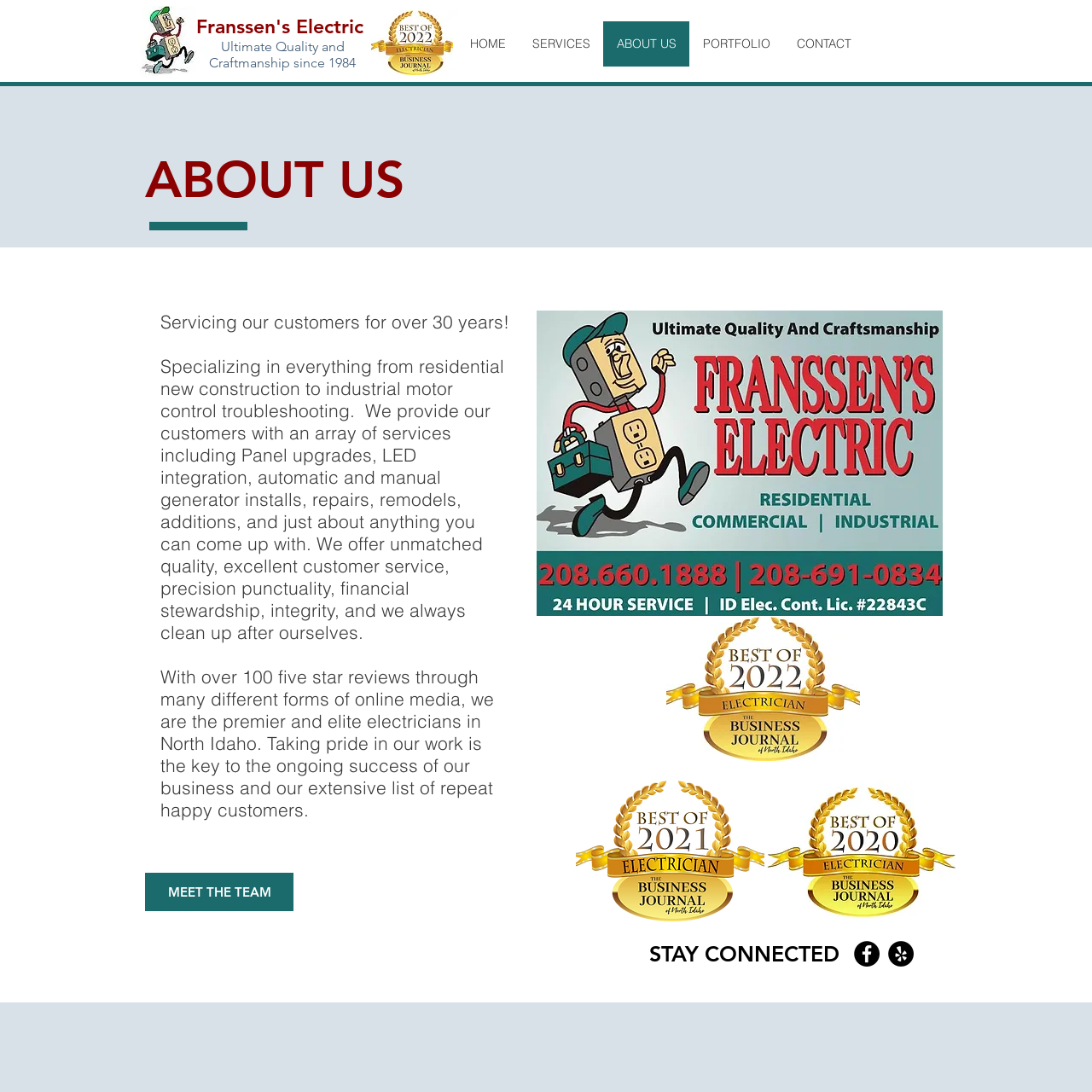Specify the bounding box coordinates of the region I need to click to perform the following instruction: "Click the SERVICES link". The coordinates must be four float numbers in the range of 0 to 1, i.e., [left, top, right, bottom].

[0.475, 0.02, 0.552, 0.061]